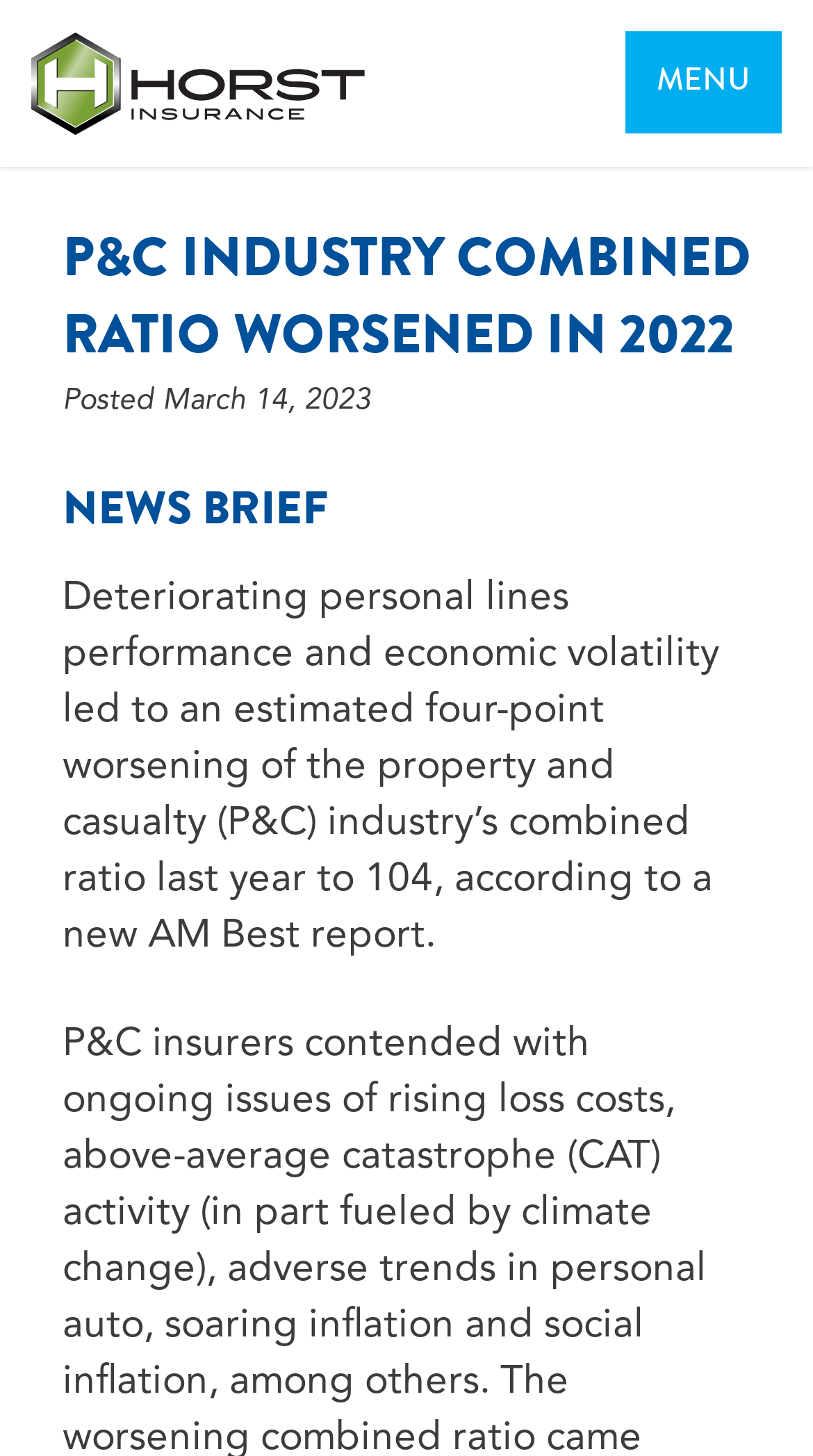Identify the bounding box for the element characterized by the following description: "Menu".

[0.769, 0.021, 0.962, 0.092]